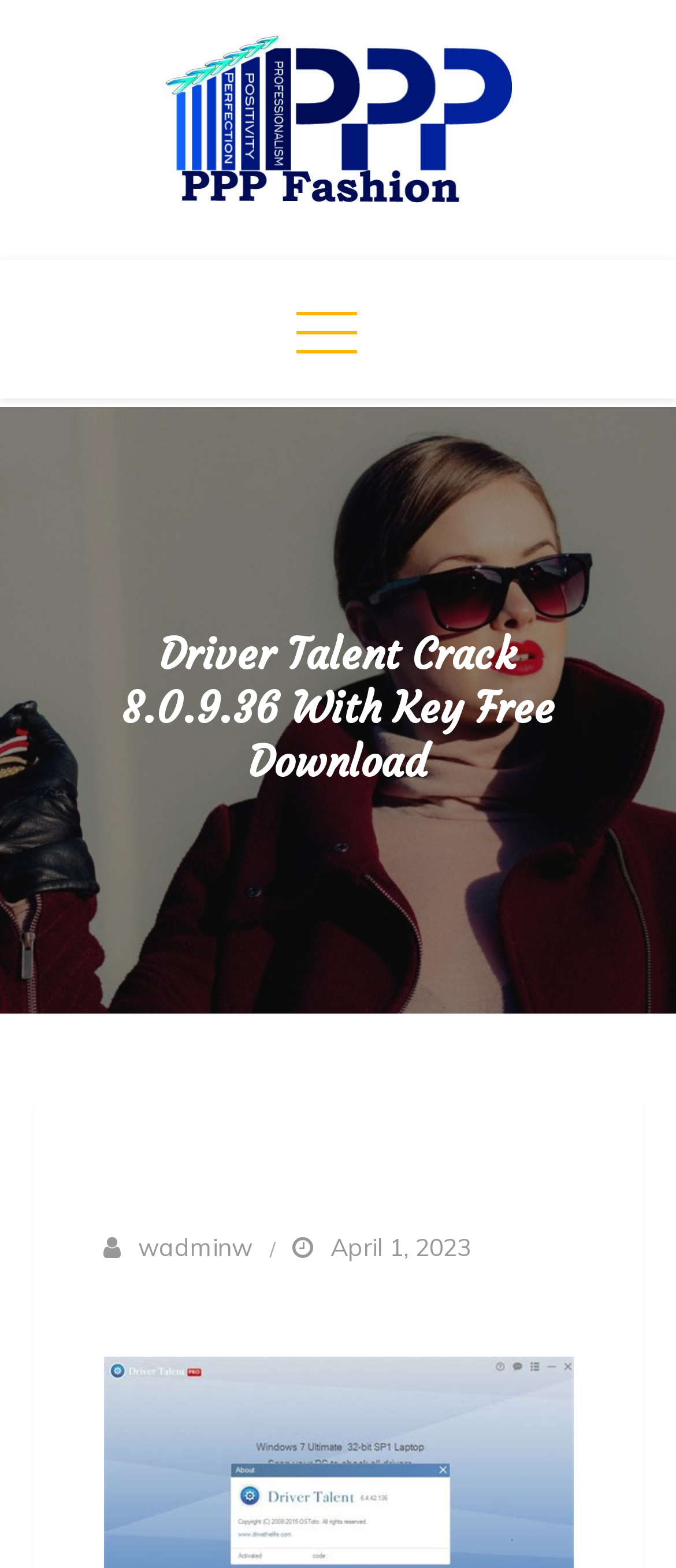Provide the bounding box coordinates of the HTML element this sentence describes: "alt="PPP FASHION"". The bounding box coordinates consist of four float numbers between 0 and 1, i.e., [left, top, right, bottom].

[0.237, 0.064, 0.763, 0.086]